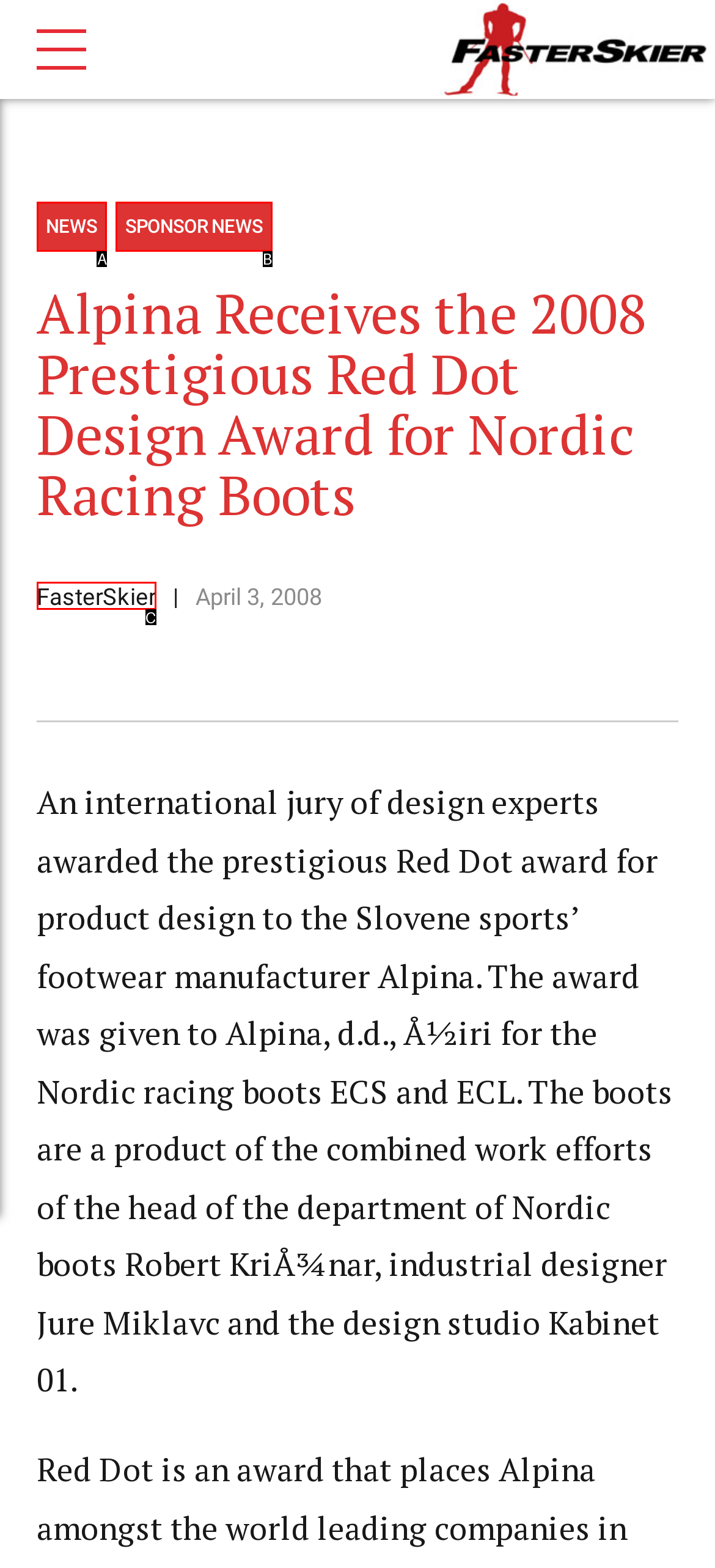From the given choices, indicate the option that best matches: Sponsor News
State the letter of the chosen option directly.

B